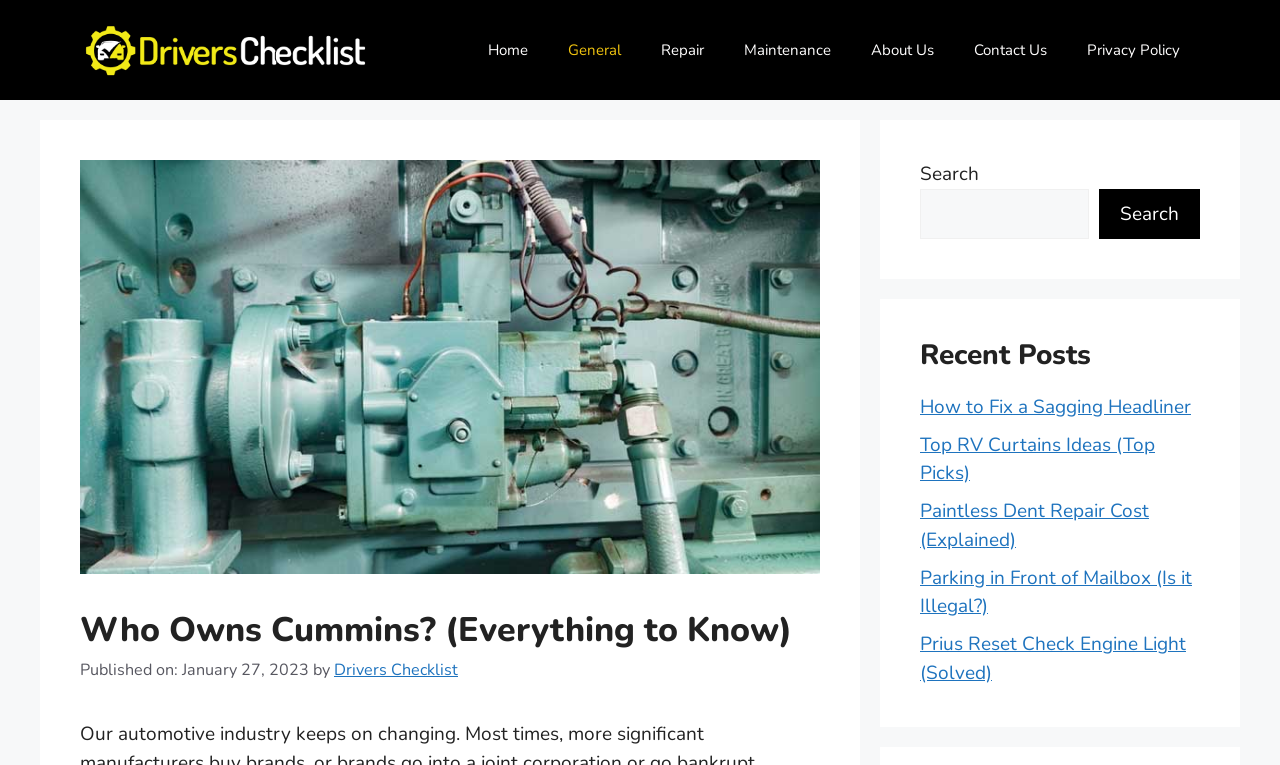Please pinpoint the bounding box coordinates for the region I should click to adhere to this instruction: "Check recent posts".

[0.719, 0.443, 0.938, 0.487]